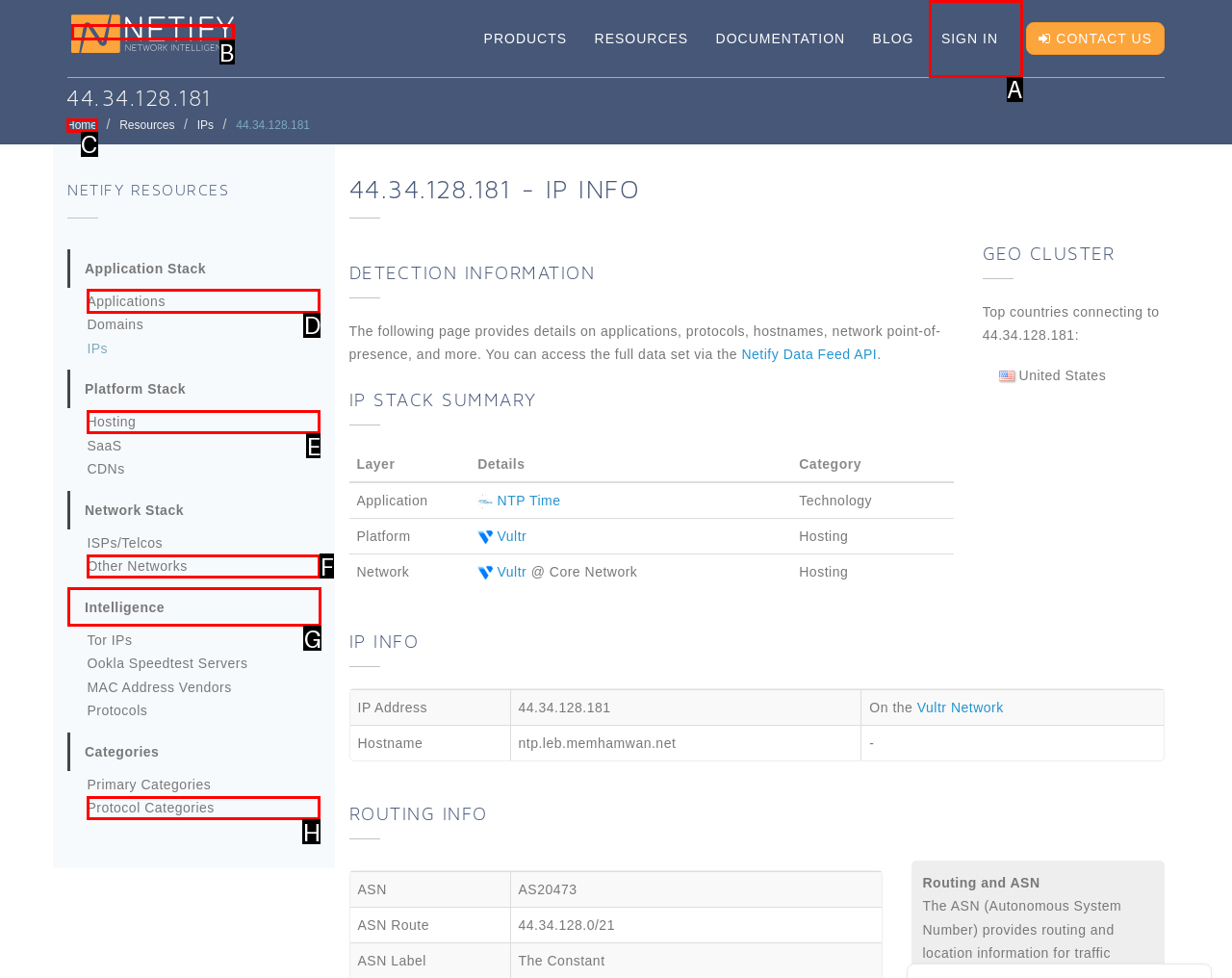Given the description: Other Networks, identify the matching option. Answer with the corresponding letter.

F